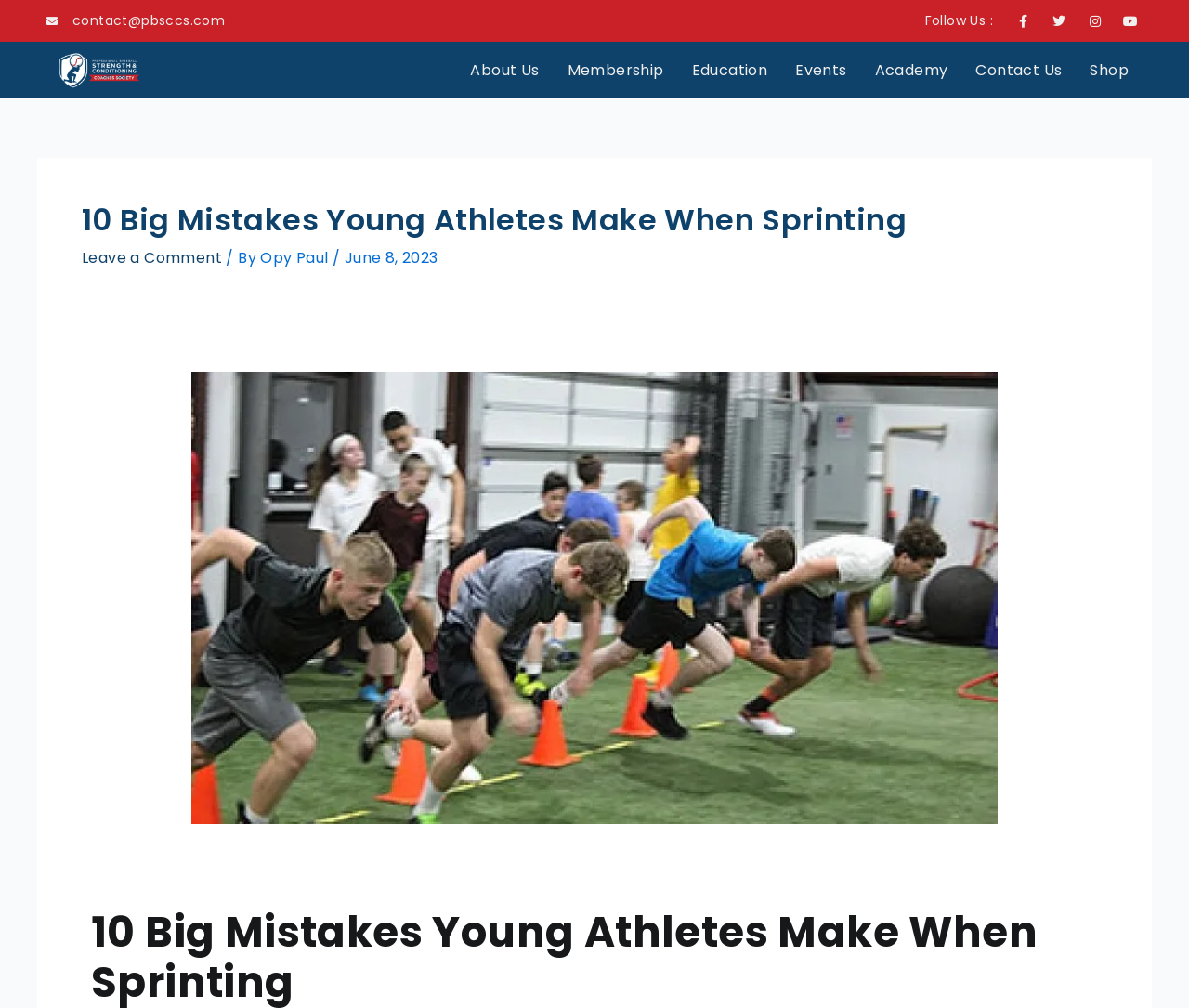Show the bounding box coordinates for the HTML element as described: "Twitter".

[0.881, 0.009, 0.901, 0.032]